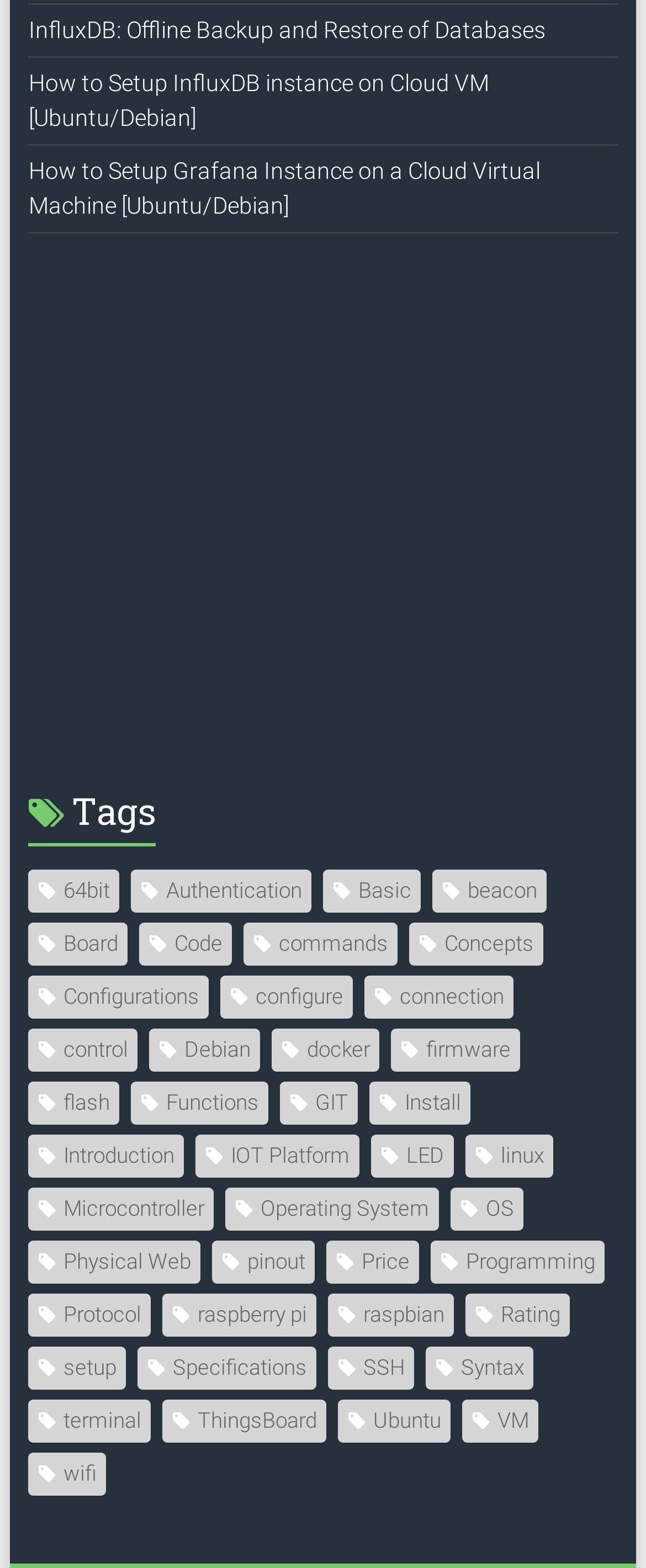Could you indicate the bounding box coordinates of the region to click in order to complete this instruction: "Click on the link to setup Grafana Instance on a Cloud Virtual Machine".

[0.044, 0.1, 0.836, 0.139]